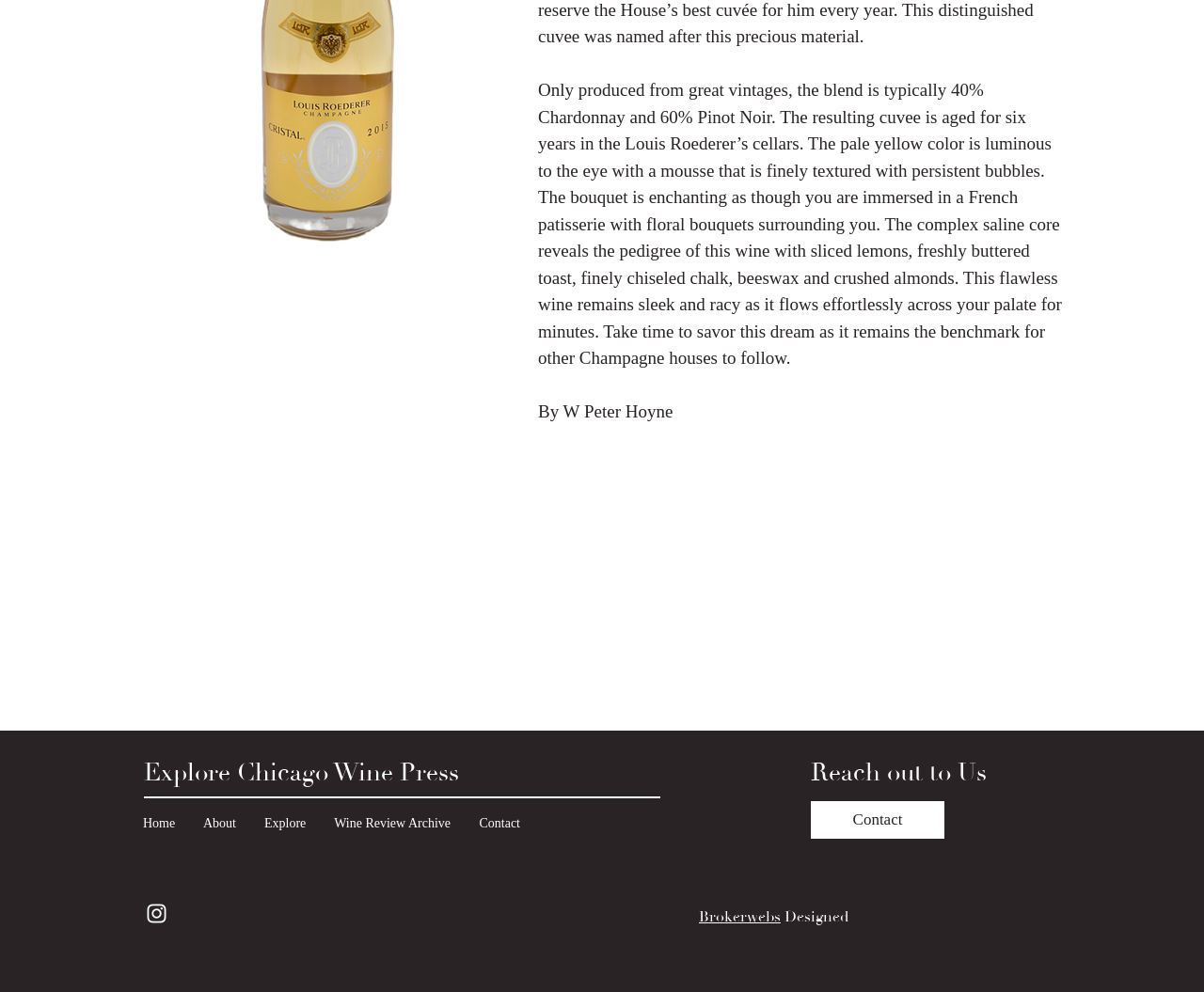Please specify the bounding box coordinates in the format (top-left x, top-left y, bottom-right x, bottom-right y), with all values as floating point numbers between 0 and 1. Identify the bounding box of the UI element described by: Wine Review Archive

[0.266, 0.814, 0.386, 0.845]